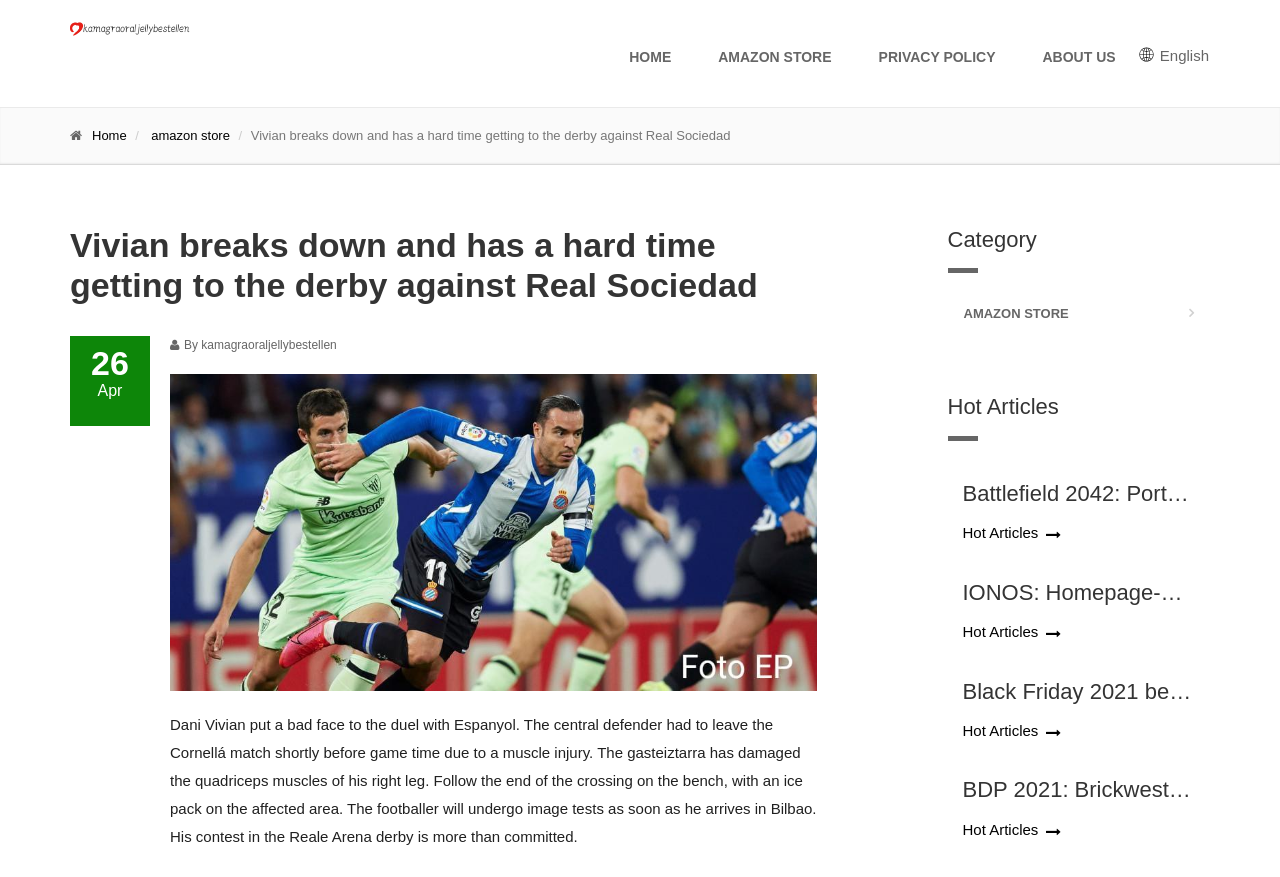Create an elaborate caption that covers all aspects of the webpage.

The webpage appears to be a news article or blog post about Dani Vivian, a central defender, who suffered a muscle injury during a match against Espanyol. 

At the top of the page, there is a logo or icon with the text "kamagraoraljellybestellen" and a link to the homepage. Below this, there are several links to other sections of the website, including "HOME", "AMAZON STORE", "PRIVACY POLICY", and "ABOUT US". 

The main article title, "Vivian breaks down and has a hard time getting to the derby against Real Sociedad", is prominently displayed in the middle of the page, accompanied by a date "26 Apr" and an image related to the article. 

The article text describes Vivian's injury, stating that he had to leave the match shortly before game time due to a muscle injury in his right leg. The text also mentions that he will undergo image tests as soon as he arrives in Bilbao, and his participation in the Reale Arena derby is uncertain.

To the right of the article, there are several sections, including "Category", "Hot Articles", and a list of article links with titles such as "Battlefield 2042: Portal-Modus mit umfassenden Konfigurationsmöglichkeiten", "IONOS: Homepage-Baukasten im Test", and "Black Friday 2021 bei digitec – die wichtigsten Infos und Tipps". Each of these sections has a heading and several links to related articles.